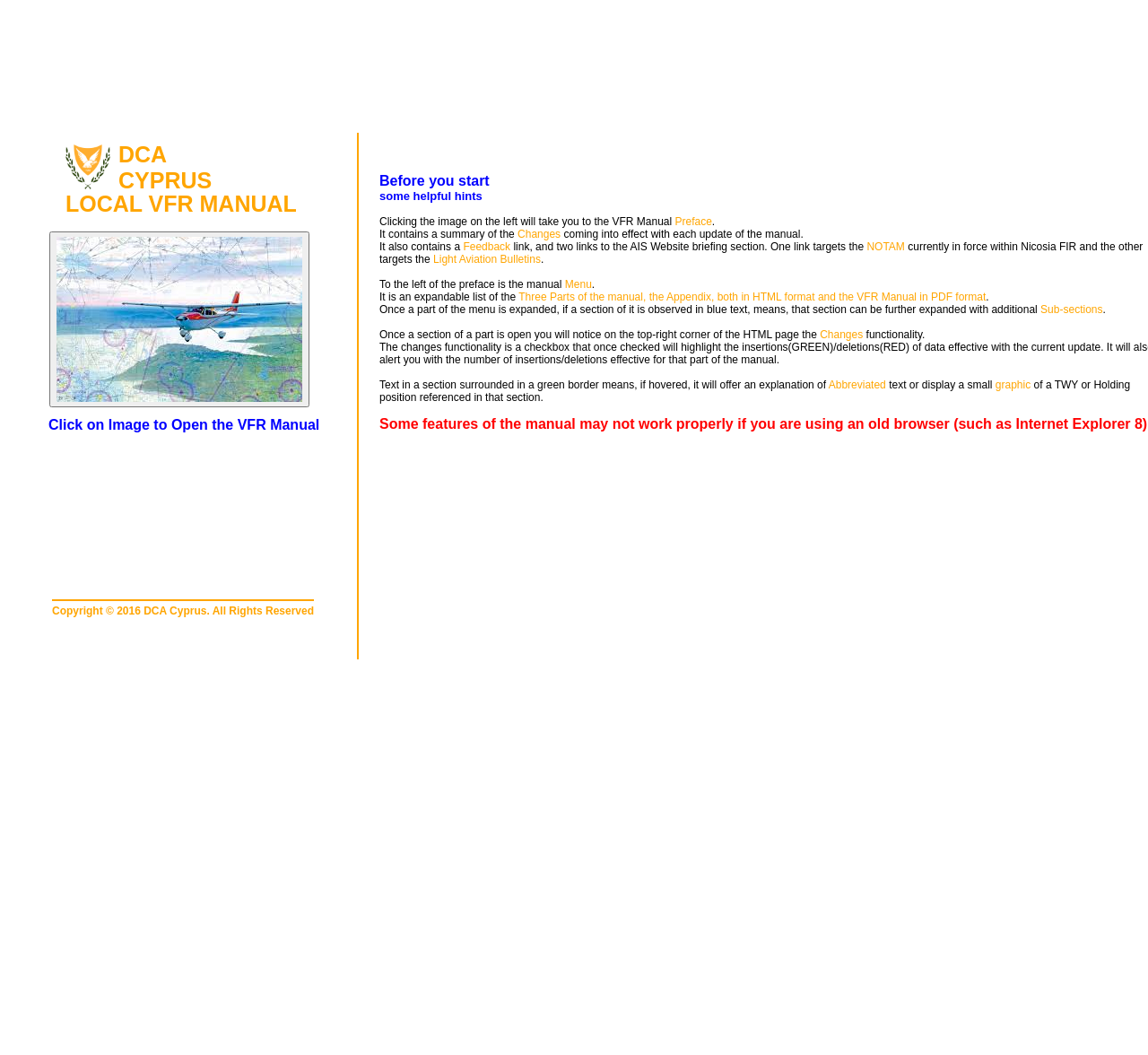What is the title of the manual?
Respond to the question with a single word or phrase according to the image.

LOCAL VFR MANUAL